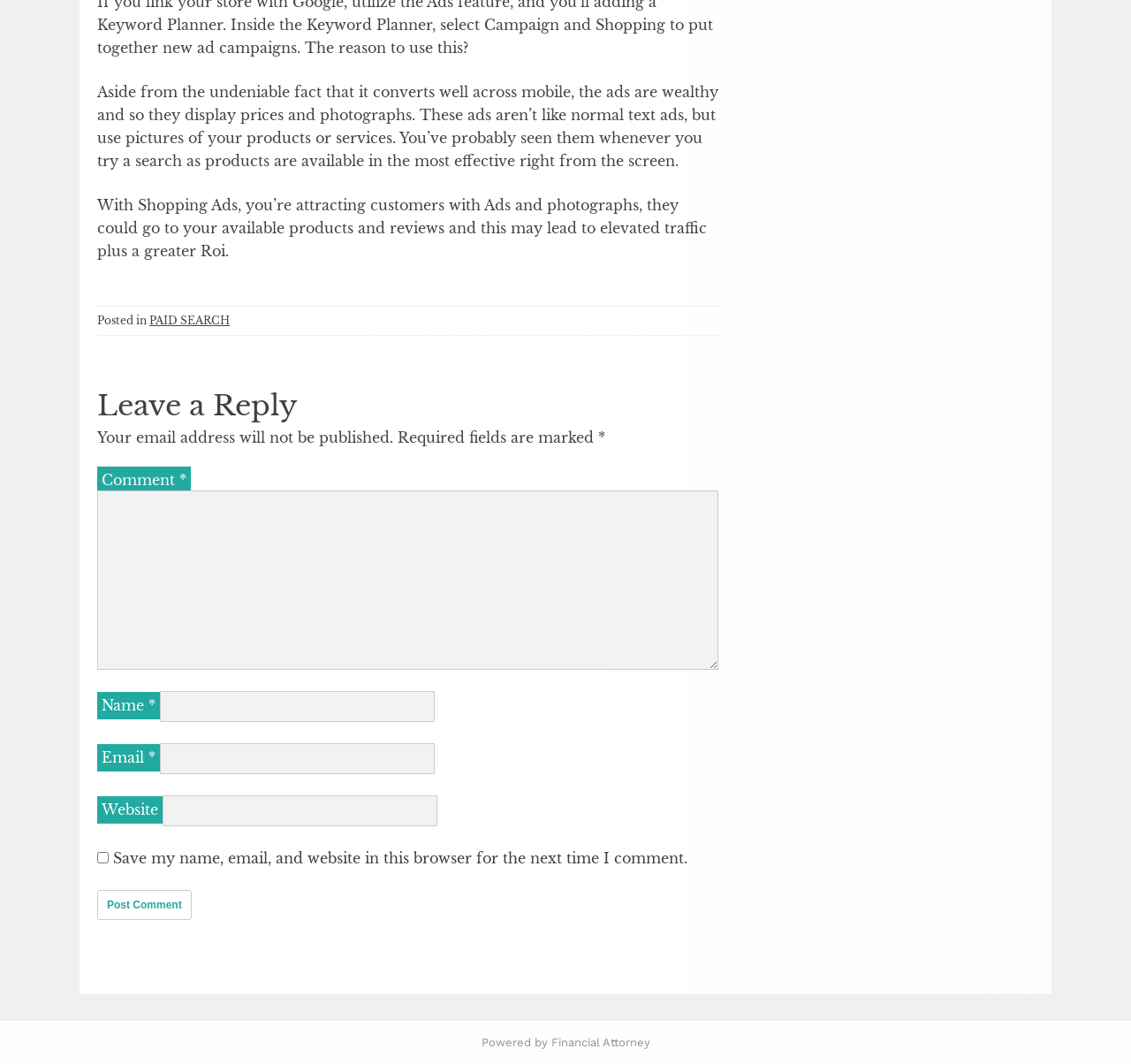What is the purpose of the checkbox in the comment section?
Please use the image to provide a one-word or short phrase answer.

Save user information